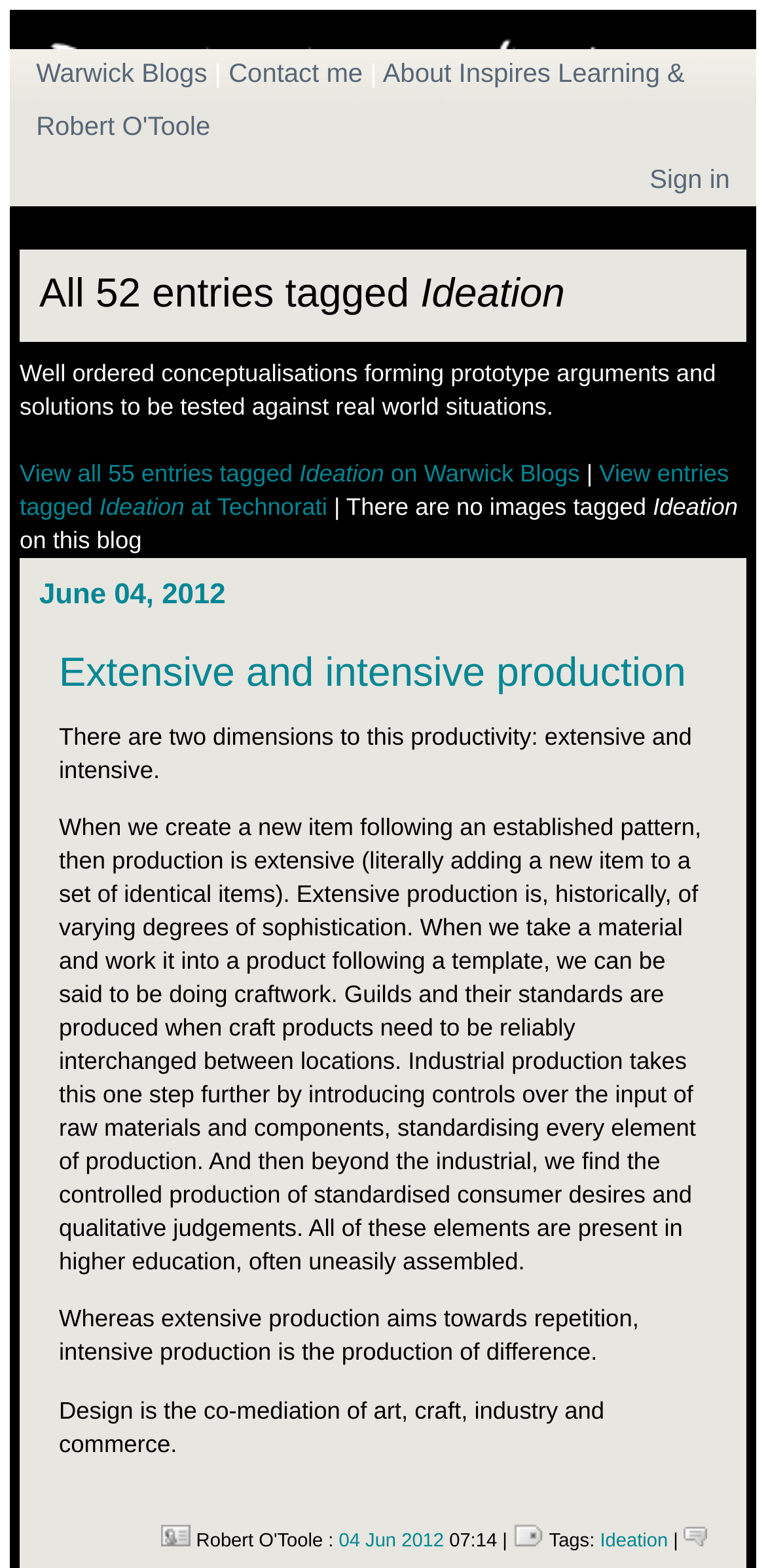Please identify the bounding box coordinates of the area I need to click to accomplish the following instruction: "View all 55 entries tagged Ideation on Warwick Blogs".

[0.026, 0.293, 0.757, 0.311]